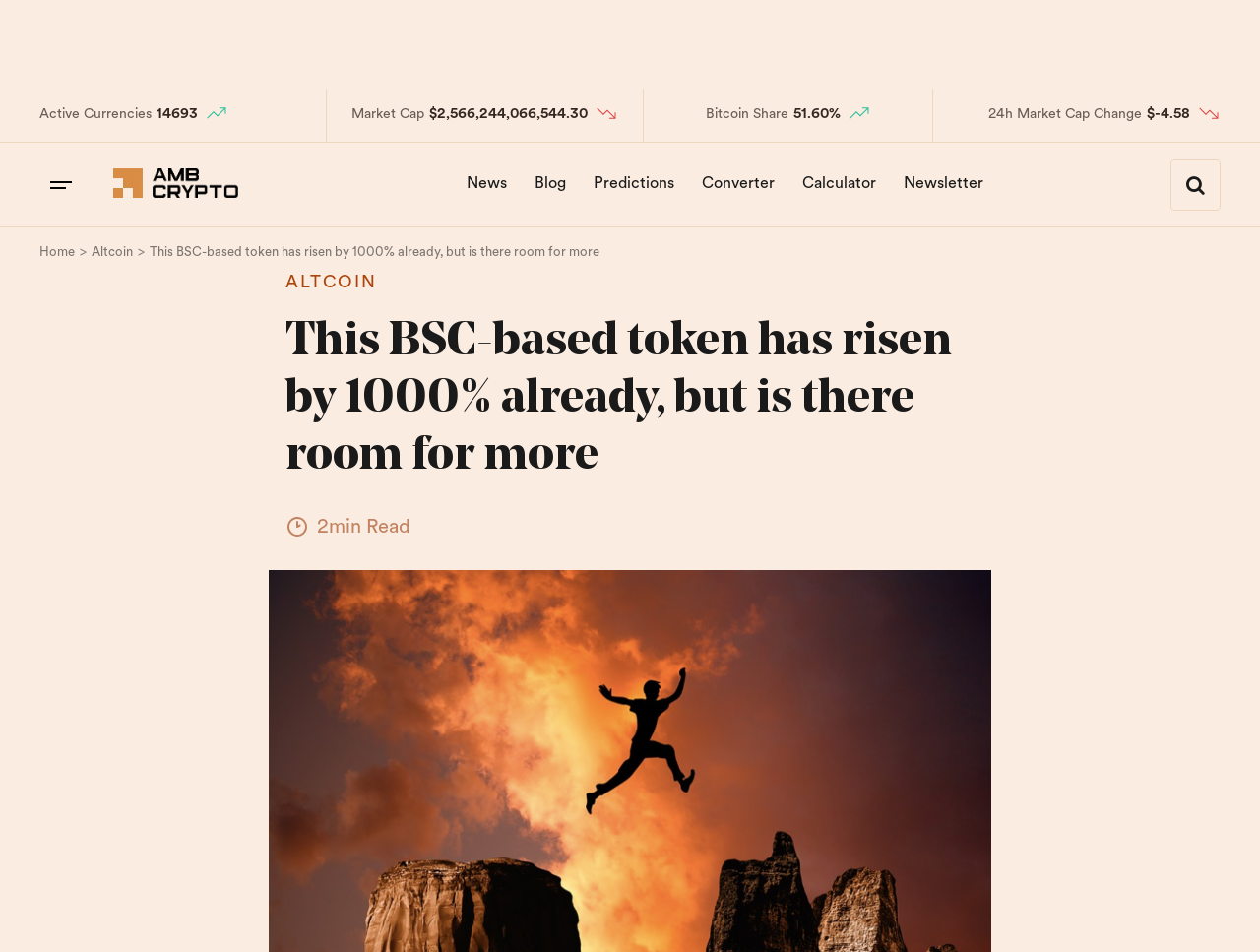Specify the bounding box coordinates of the region I need to click to perform the following instruction: "Open the Converter tool". The coordinates must be four float numbers in the range of 0 to 1, i.e., [left, top, right, bottom].

[0.548, 0.166, 0.624, 0.22]